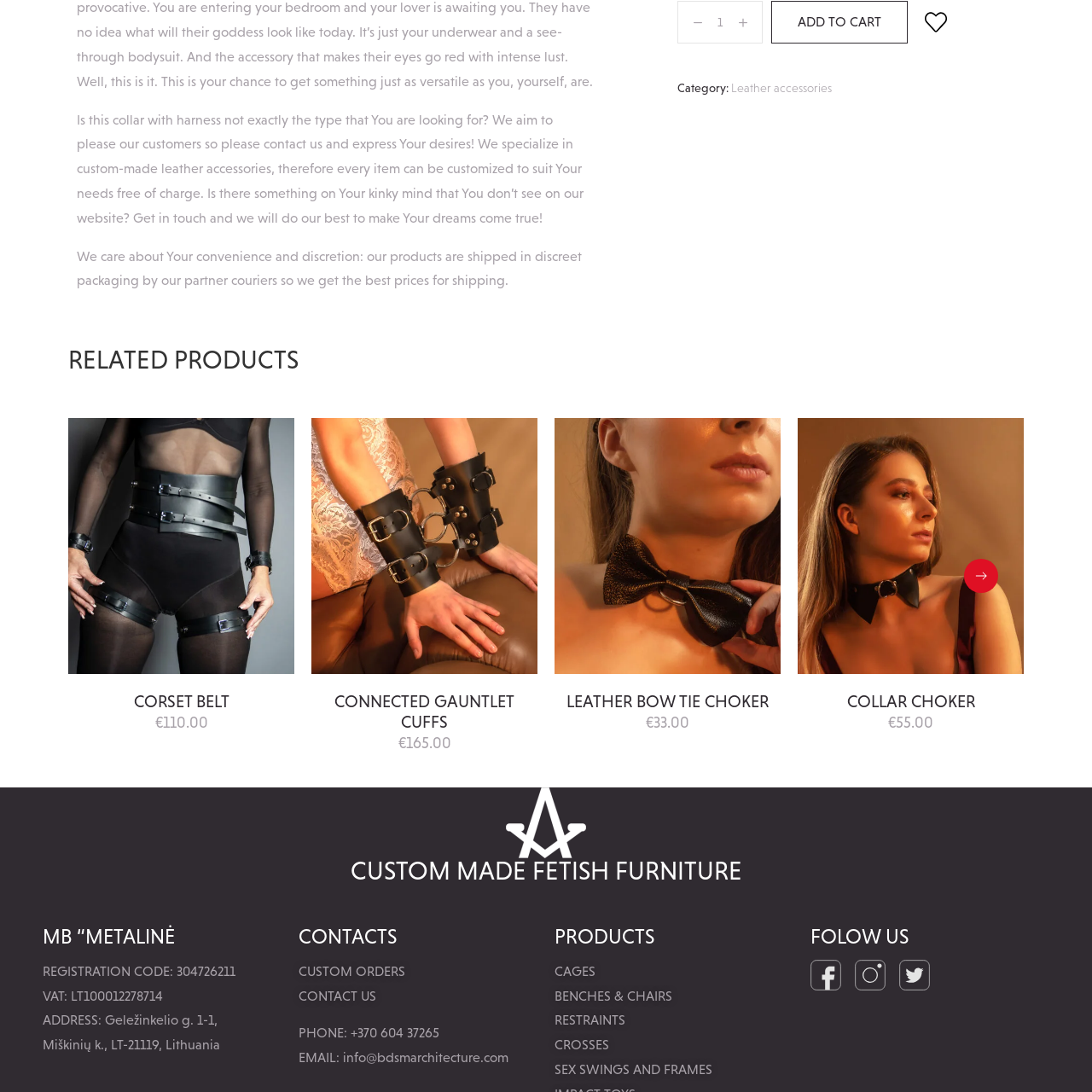Is the belt available for customization?
Check the image inside the red bounding box and provide your answer in a single word or short phrase.

yes